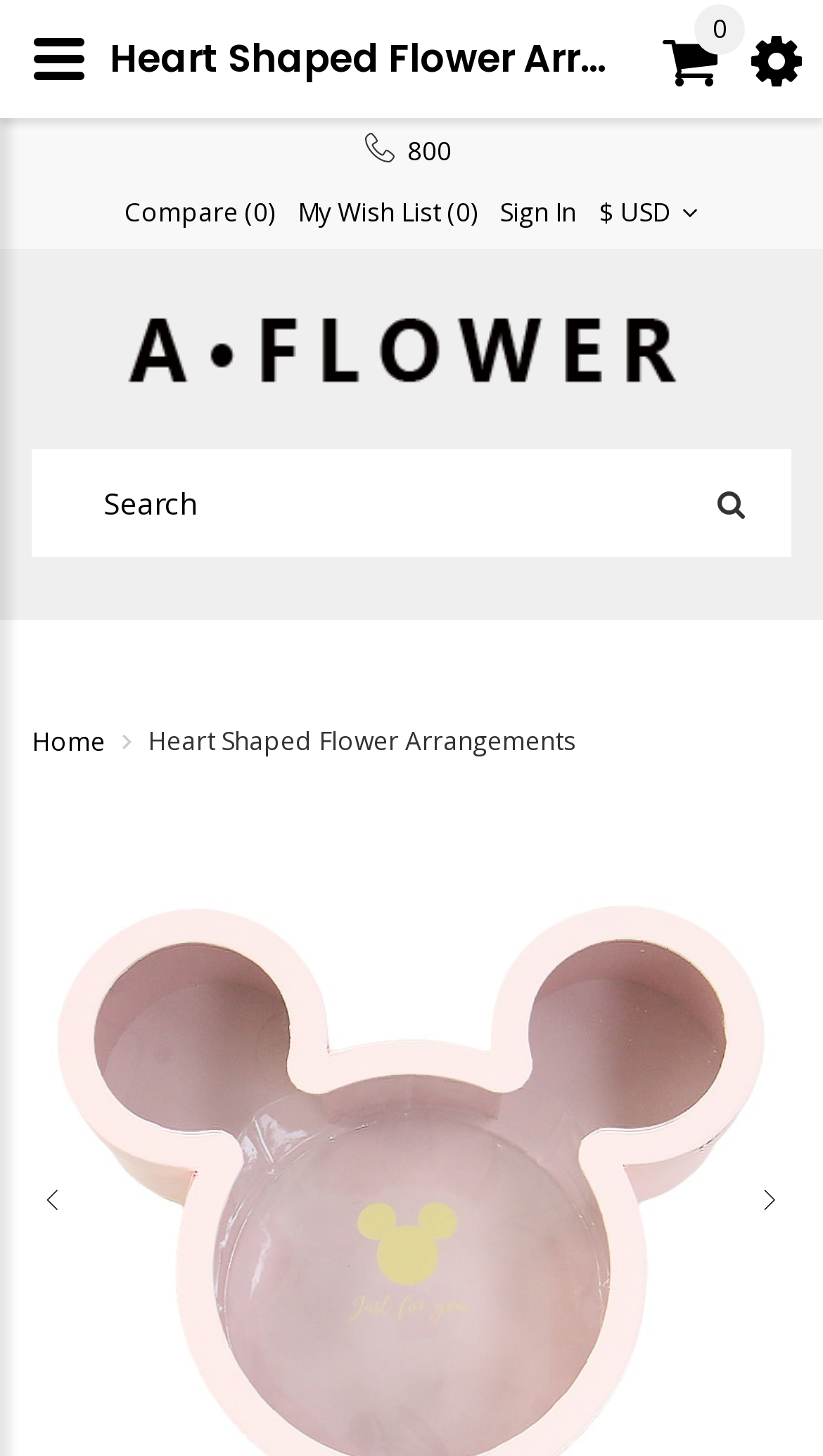Locate the bounding box coordinates for the element described below: "Compare (0)". The coordinates must be four float values between 0 and 1, formatted as [left, top, right, bottom].

[0.151, 0.136, 0.333, 0.156]